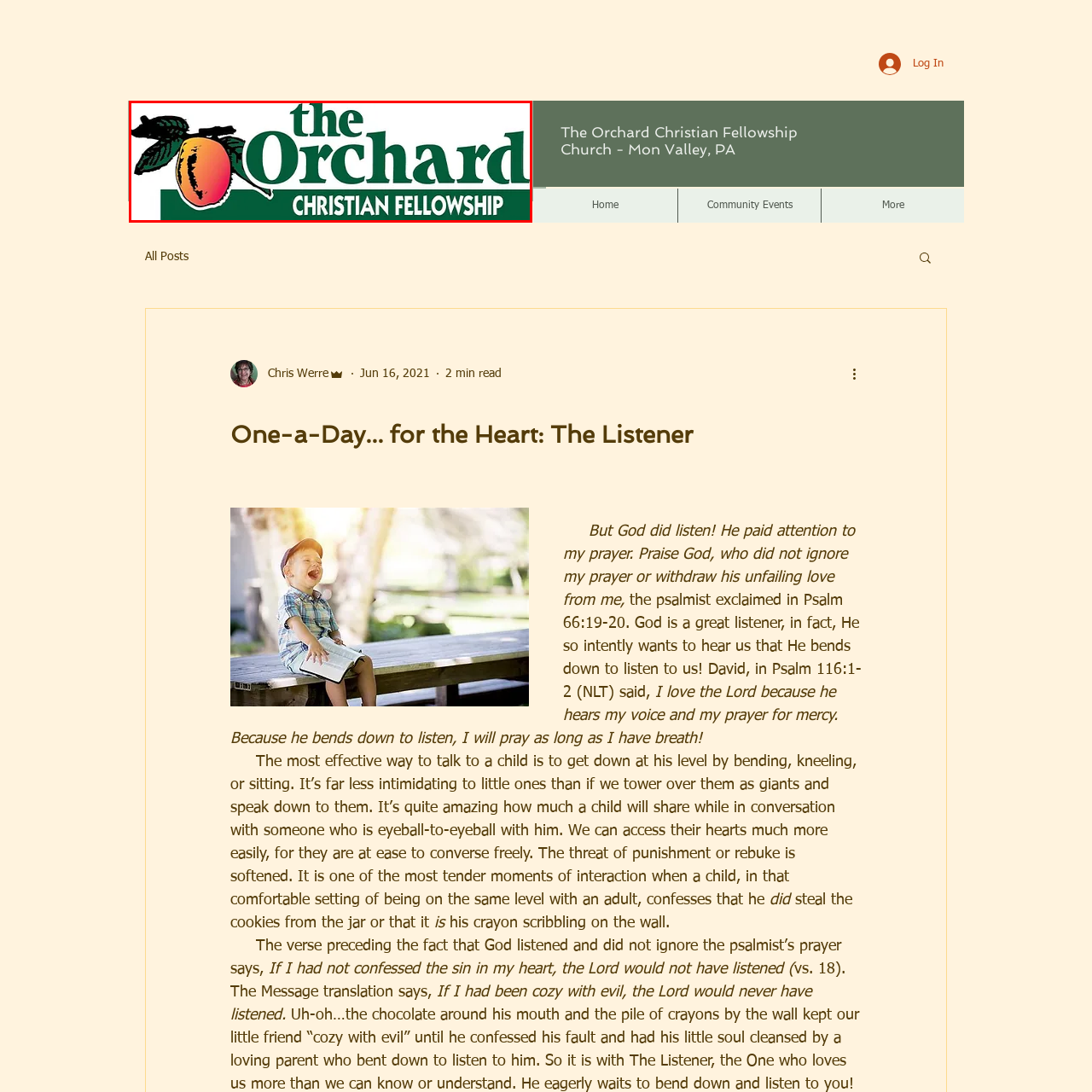Generate a detailed caption for the content inside the red bounding box.

The image displays the logo of "The Orchard Christian Fellowship." Featuring a vibrant illustration of a peach intertwined with green leaves, the design embodies a fresh and welcoming aesthetic. The text prominently includes "the Orchard" in bold, green letters, emphasizing community and growth, while "CHRISTIAN FELLOWSHIP" is presented in a smaller, uppercase font beneath. This visually appealing logo symbolizes the fellowship's commitment to faith, community, and outreach.